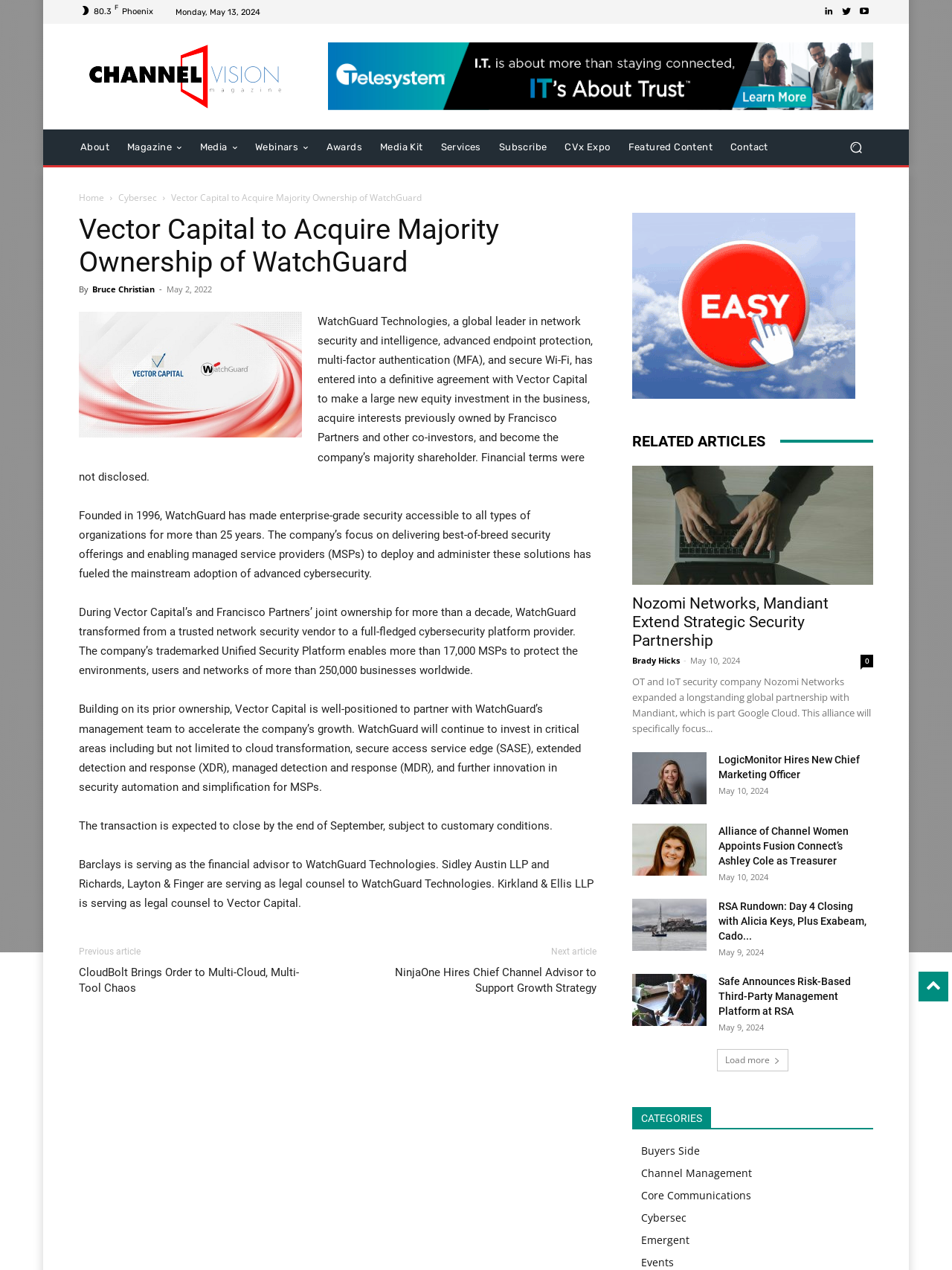Generate a comprehensive description of the webpage content.

This webpage is an article from ChannelVision Magazine, with the title "Vector Capital to Acquire Majority Ownership of WatchGuard". At the top of the page, there is a logo and a navigation menu with links to "About", "Magazine", "Media", "Webinars", "Awards", "Media Kit", "Services", "Subscribe", "CVx Expo", "Featured Content", and "Contact". 

Below the navigation menu, there is a search button and a section with a date "Monday, May 13, 2024" and three social media icons. 

The main content of the article is divided into several sections. The first section has a heading with the title of the article, followed by a brief introduction and a paragraph of text. The article then continues with several paragraphs of text, describing the acquisition of WatchGuard by Vector Capital.

There are also several images and links throughout the article, including a link to the author's name, "Bruce Christian". 

At the bottom of the page, there is a footer section with links to previous and next articles, as well as a section titled "RELATED ARTICLES" with several links to other articles, including "Nozomi Networks, Mandiant Extend Strategic Security Partnership", "LogicMonitor Hires New Chief Marketing Officer", "Alliance of Channel Women Appoints Fusion Connect’s Ashley Cole as Treasurer", and "RSA Rundown: Day 4 Closing with Alicia Keys, Plus Exabeam, Cado Security Releases". Each of these links has a corresponding image and a brief summary of the article.